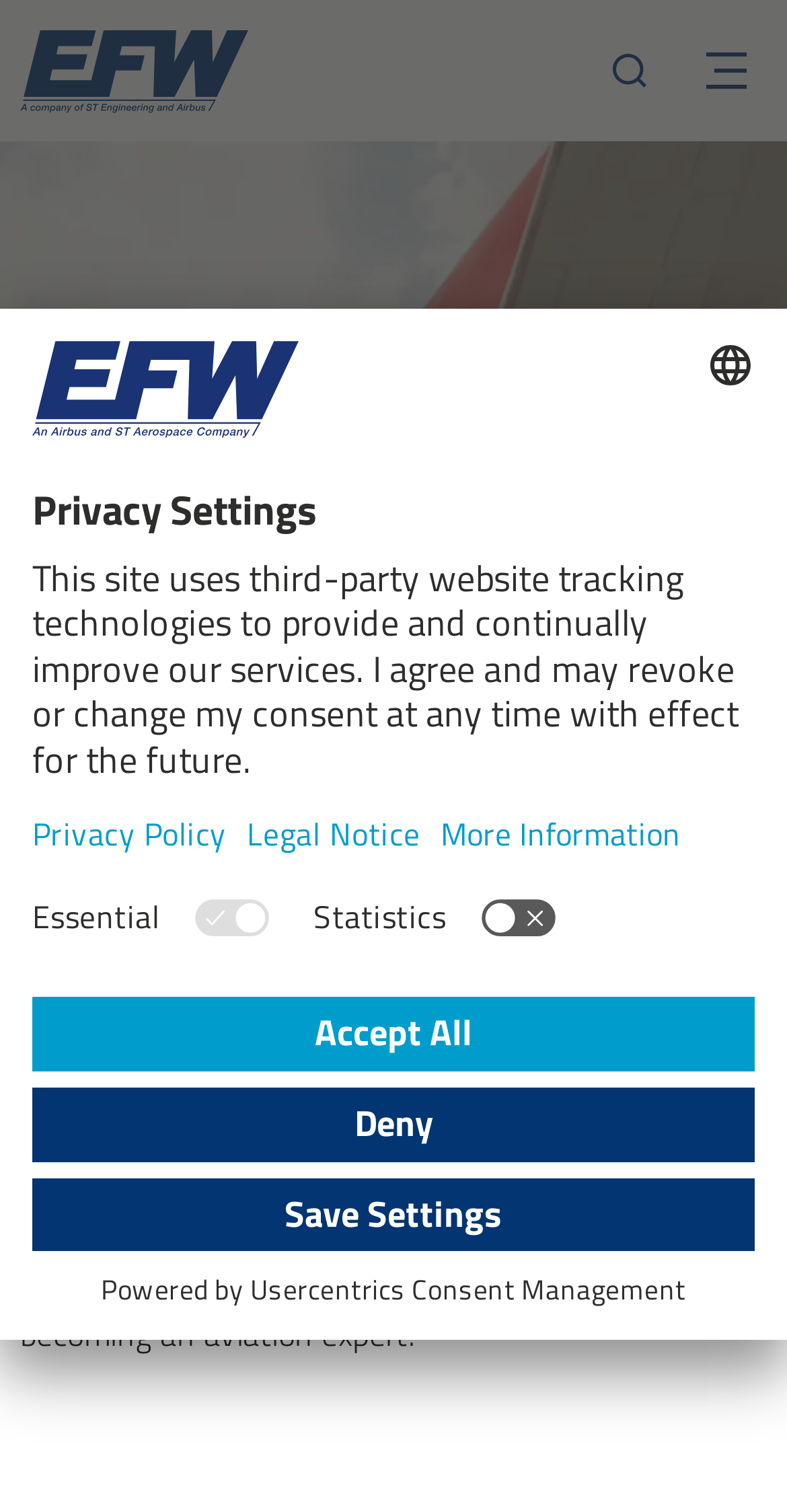What is the language selection option?
Using the visual information, reply with a single word or short phrase.

Select language